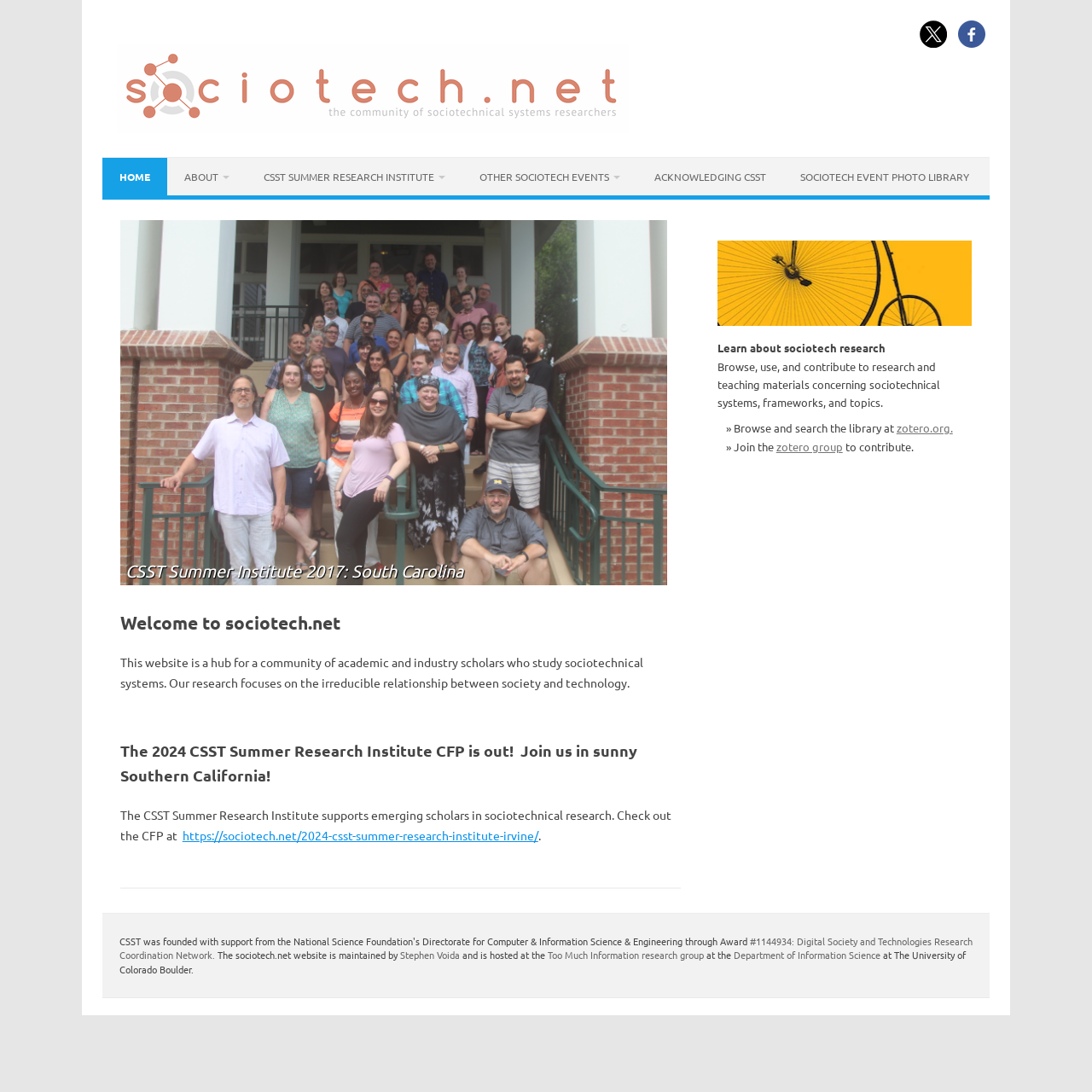What is the name of the research institute?
Answer the question using a single word or phrase, according to the image.

CSST Summer Research Institute